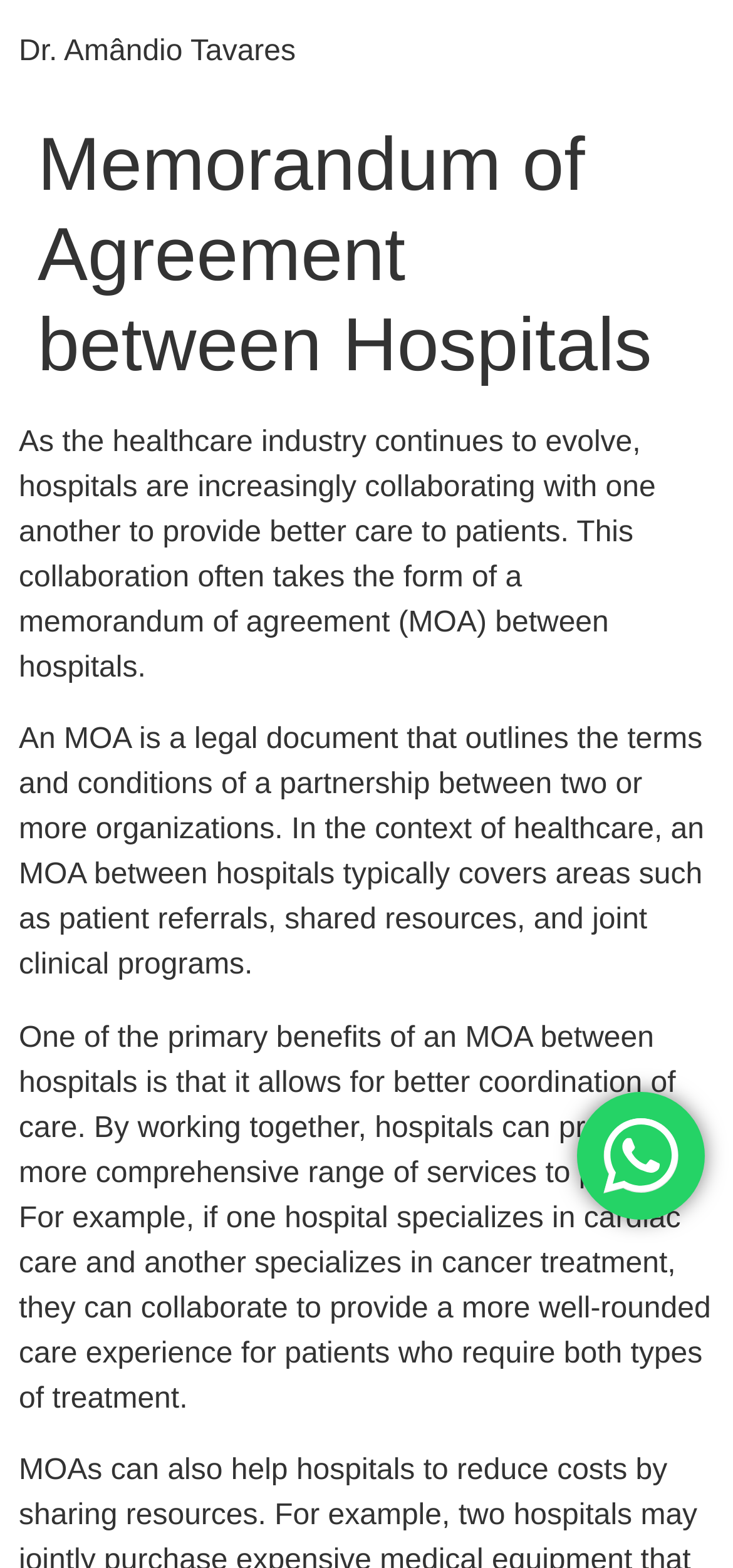Answer the following inquiry with a single word or phrase:
What is the name of the doctor mentioned?

Dr. Amândio Tavares